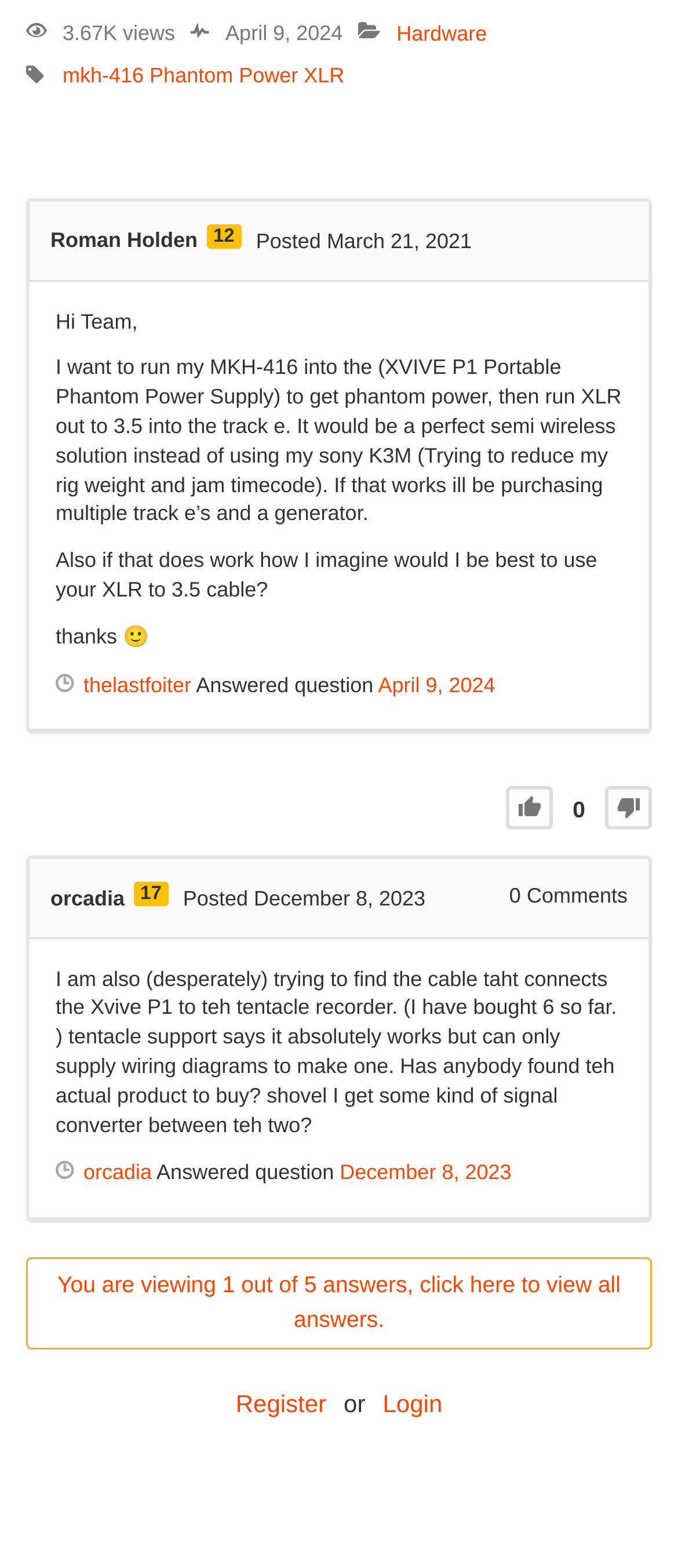Extract the bounding box coordinates for the HTML element that matches this description: "Posted March 21, 2021". The coordinates should be four float numbers between 0 and 1, i.e., [left, top, right, bottom].

[0.378, 0.146, 0.696, 0.161]